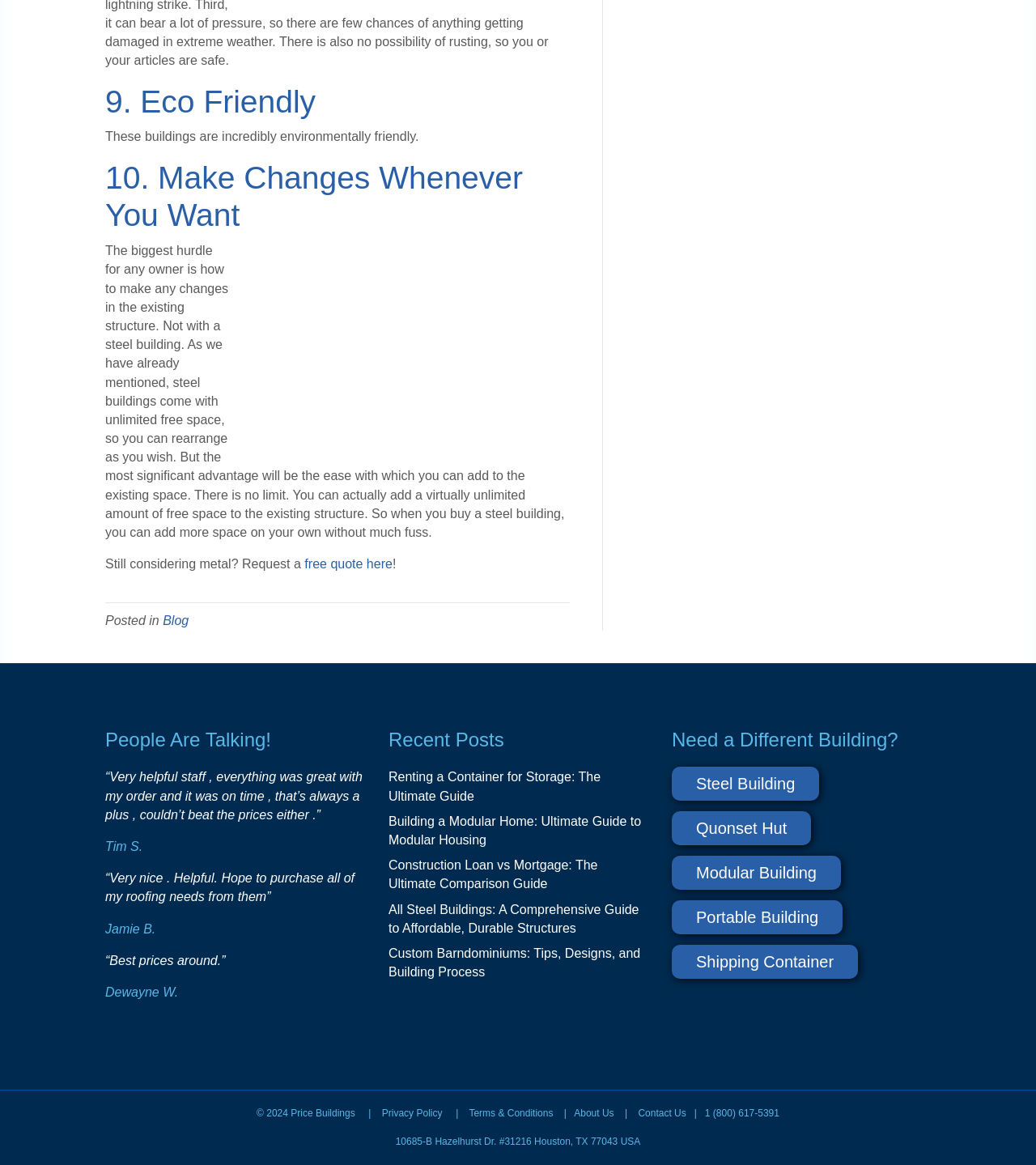What is the main topic of the webpage?
Please look at the screenshot and answer using one word or phrase.

Steel buildings